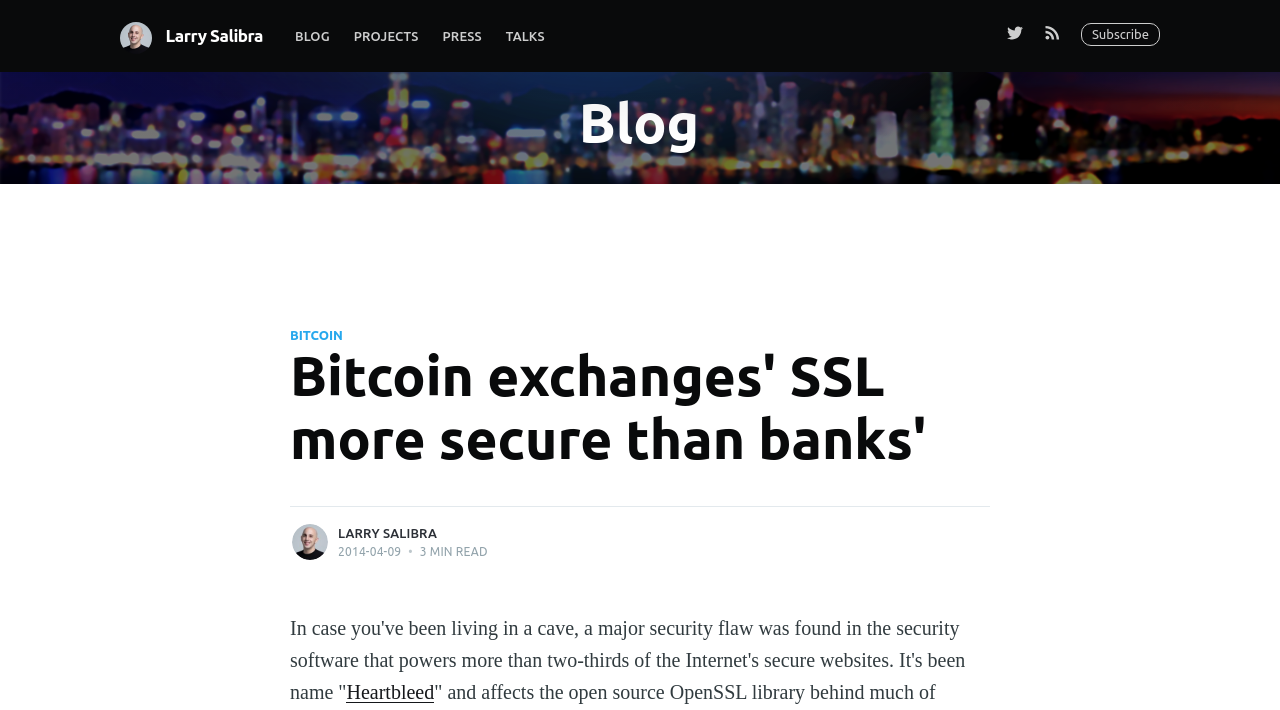Please give the bounding box coordinates of the area that should be clicked to fulfill the following instruction: "Visit Larry Salibra's Twitter page". The coordinates should be in the format of four float numbers from 0 to 1, i.e., [left, top, right, bottom].

[0.778, 0.013, 0.808, 0.077]